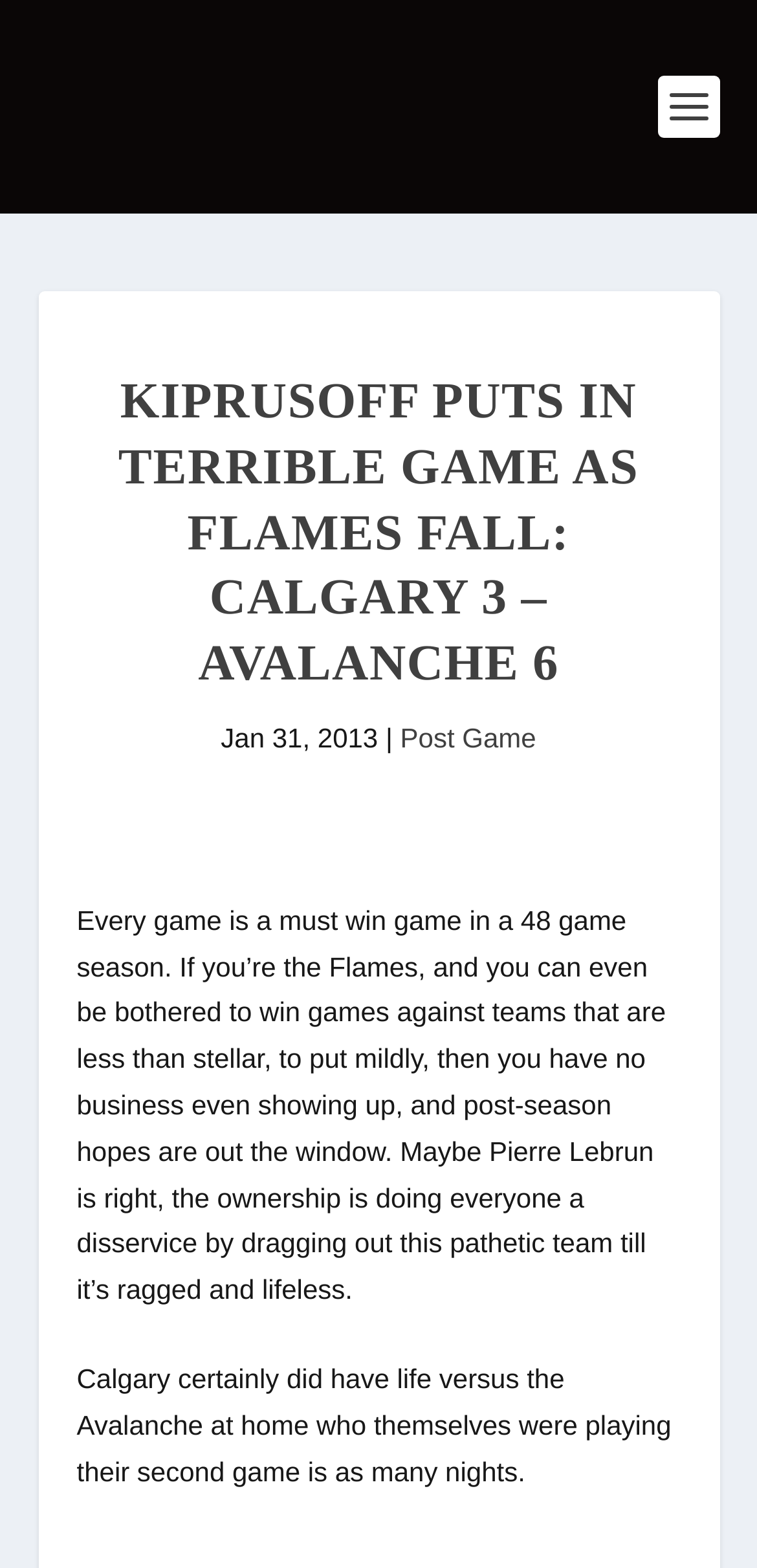Provide the bounding box coordinates of the UI element this sentence describes: "Post Game".

[0.529, 0.461, 0.708, 0.48]